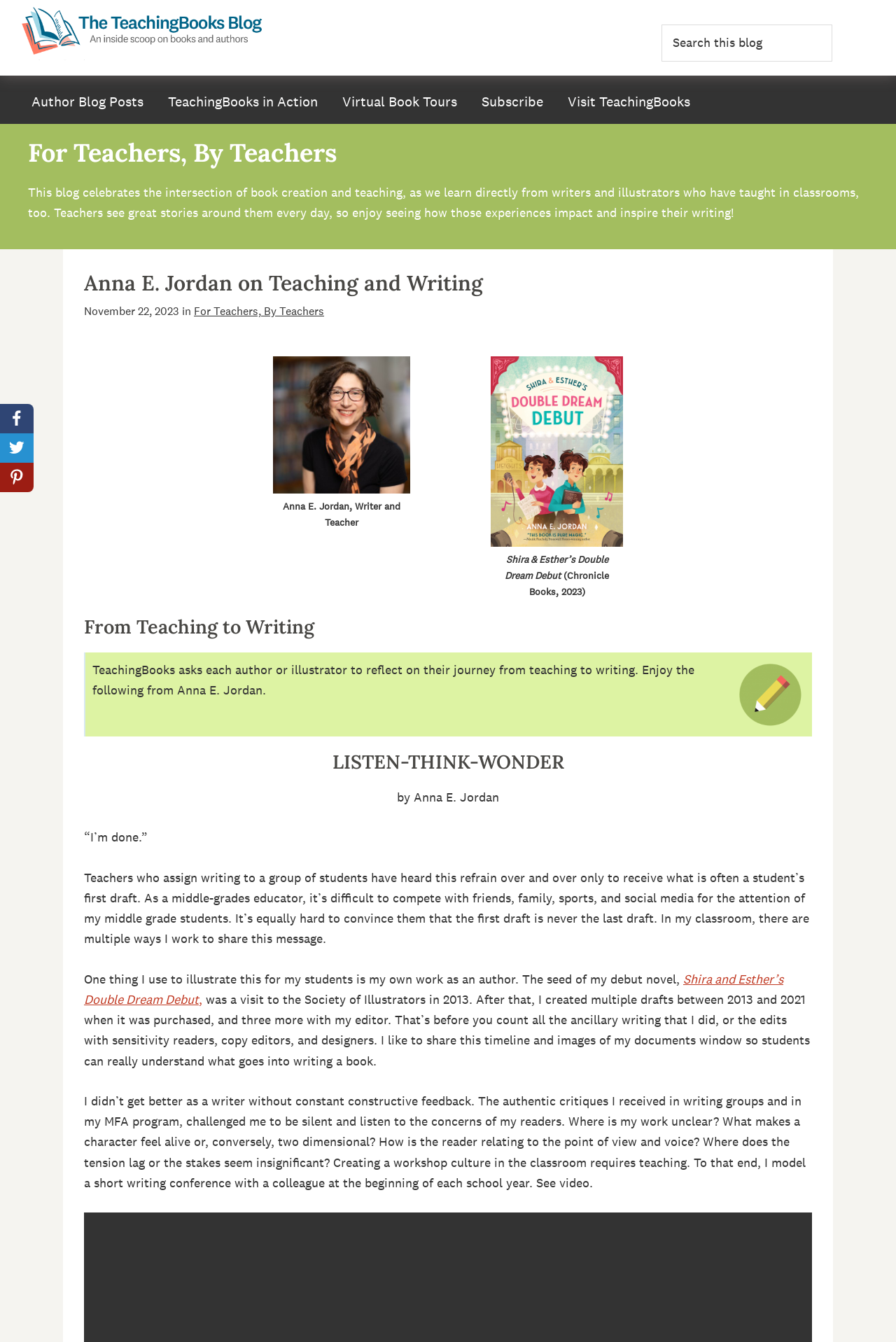What is the purpose of Anna E. Jordan sharing her writing timeline with her students?
Analyze the screenshot and provide a detailed answer to the question.

I determined the answer by reading the text content of the StaticText element which mentions Anna E. Jordan sharing her writing timeline with her students to illustrate the importance of multiple drafts.